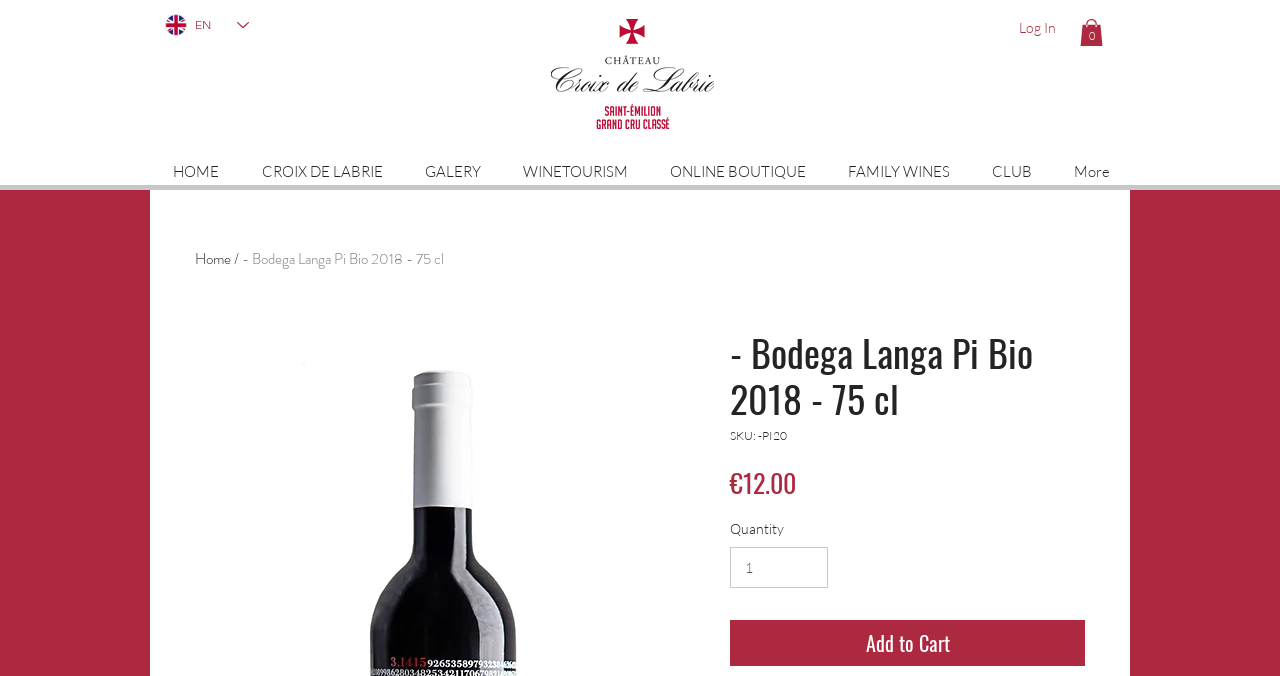Please find the bounding box coordinates of the element that must be clicked to perform the given instruction: "Go to home page". The coordinates should be four float numbers from 0 to 1, i.e., [left, top, right, bottom].

[0.118, 0.217, 0.188, 0.267]